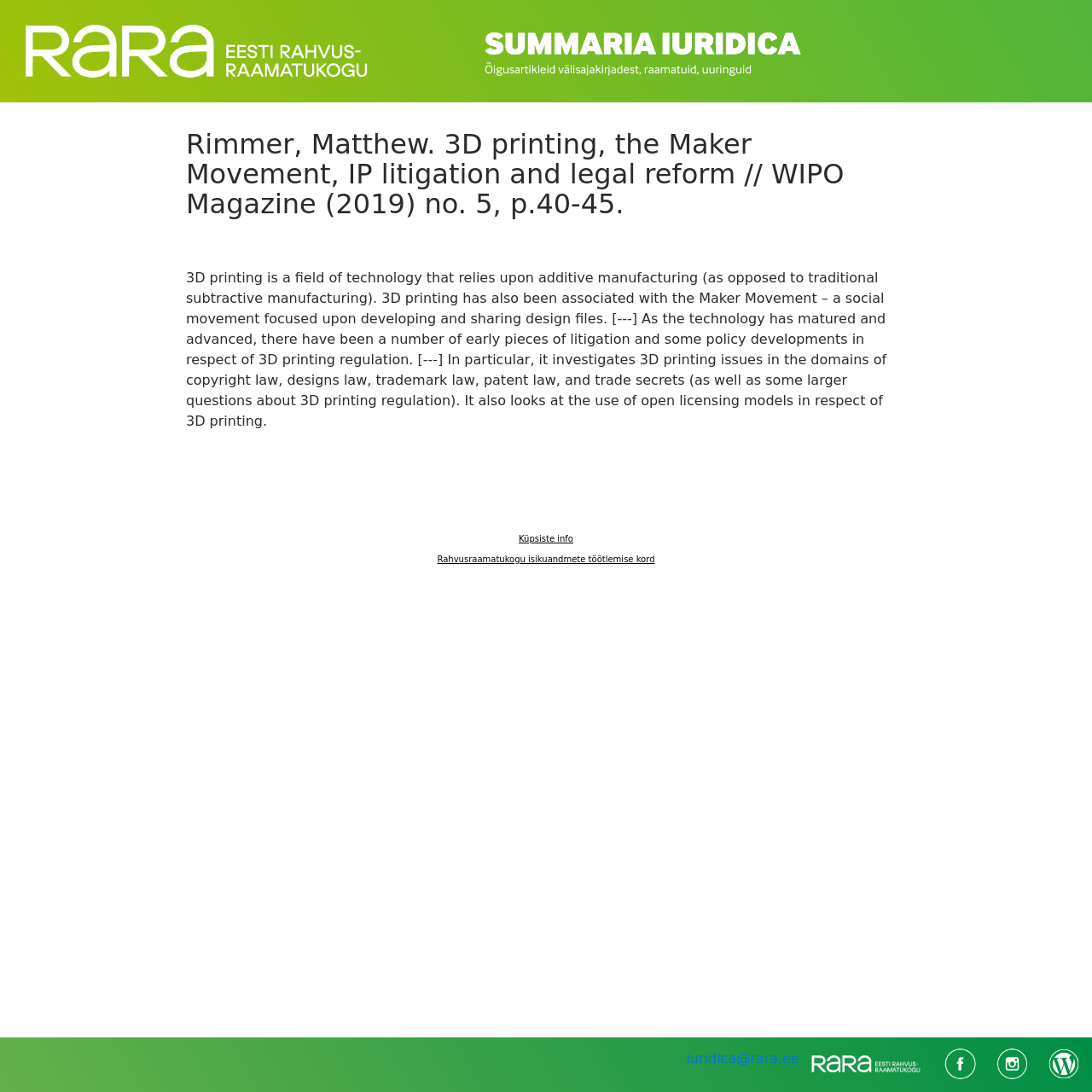Please identify the bounding box coordinates of the clickable region that I should interact with to perform the following instruction: "Read the article about 3D printing". The coordinates should be expressed as four float numbers between 0 and 1, i.e., [left, top, right, bottom].

[0.17, 0.247, 0.812, 0.393]